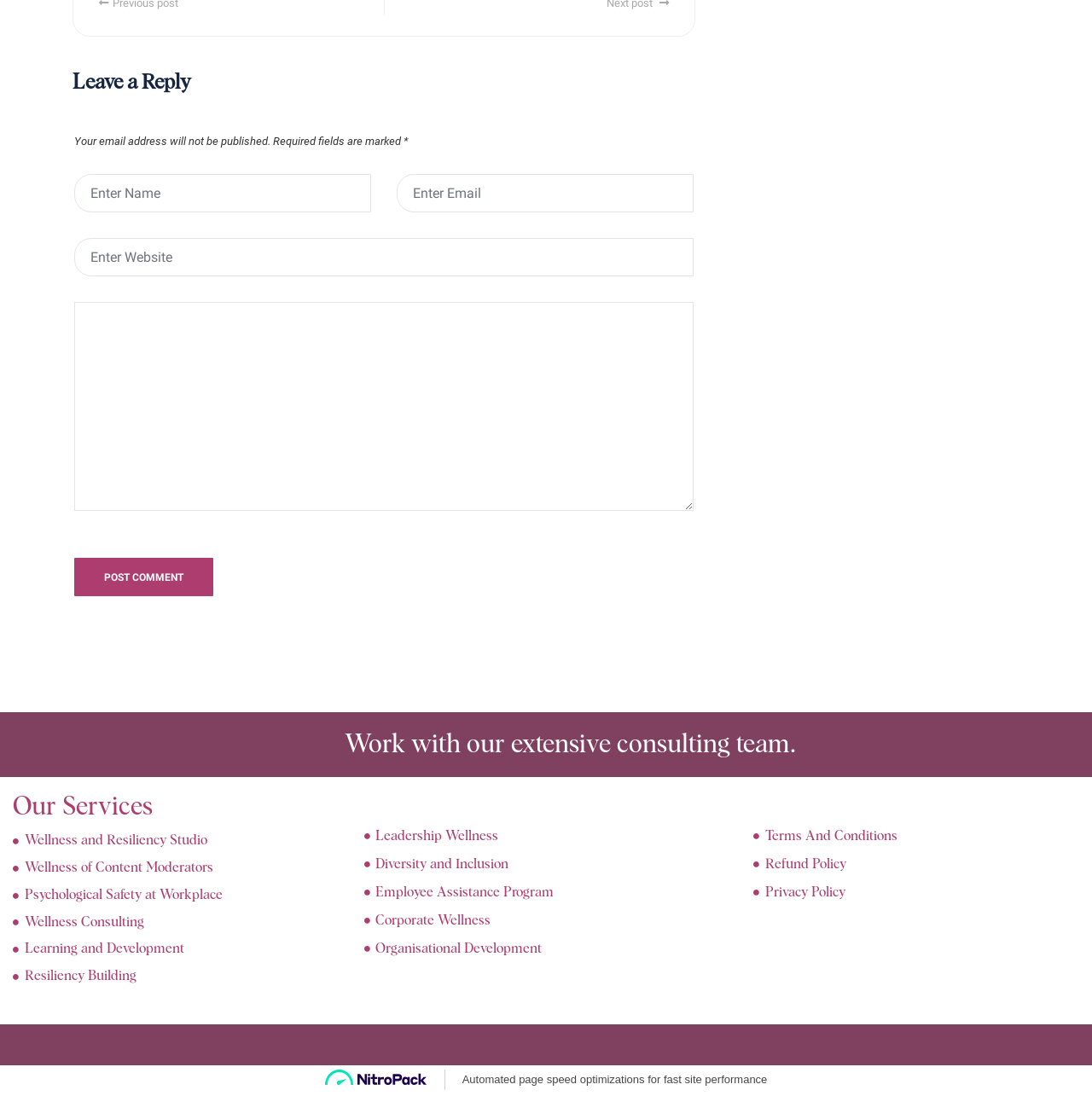Provide a one-word or one-phrase answer to the question:
What services does the consulting team offer?

Wellness and resiliency services